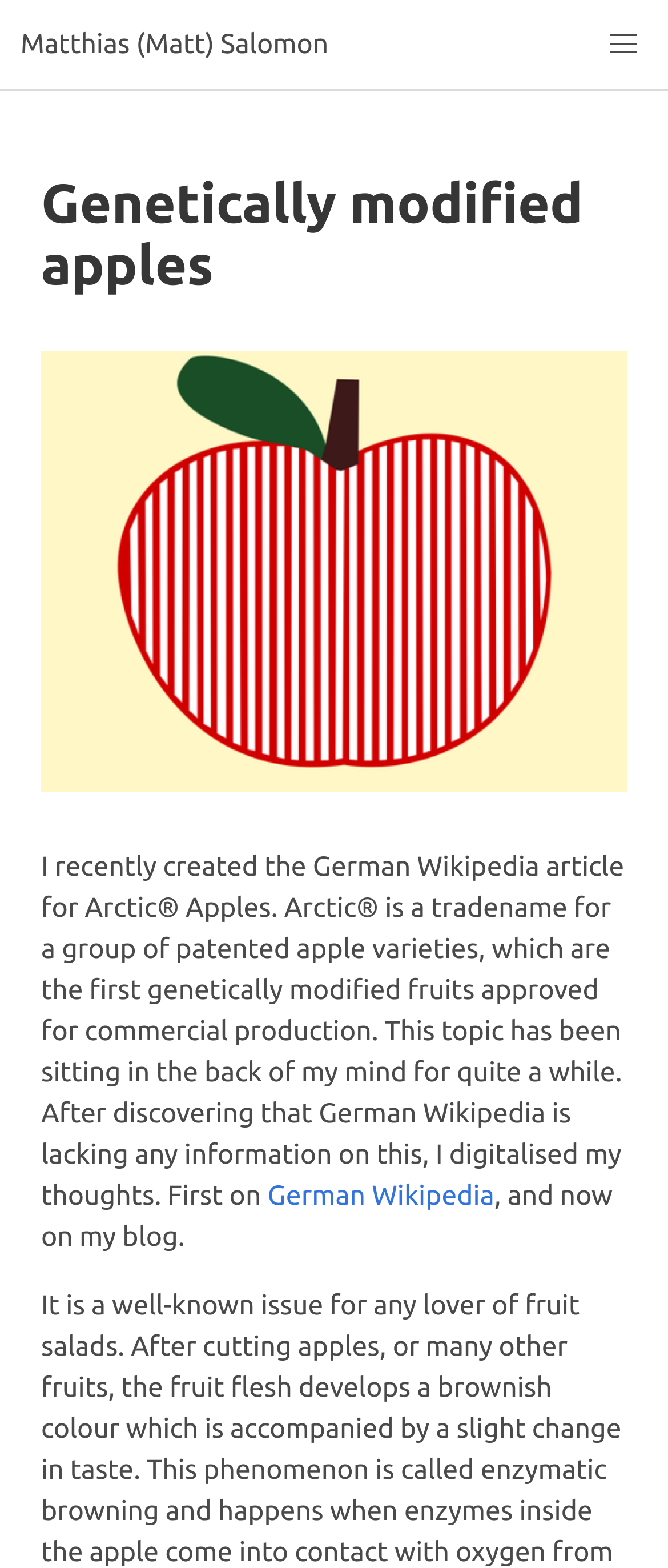What is the topic of the blog post?
Please answer the question with a single word or phrase, referencing the image.

Genetically modified apples